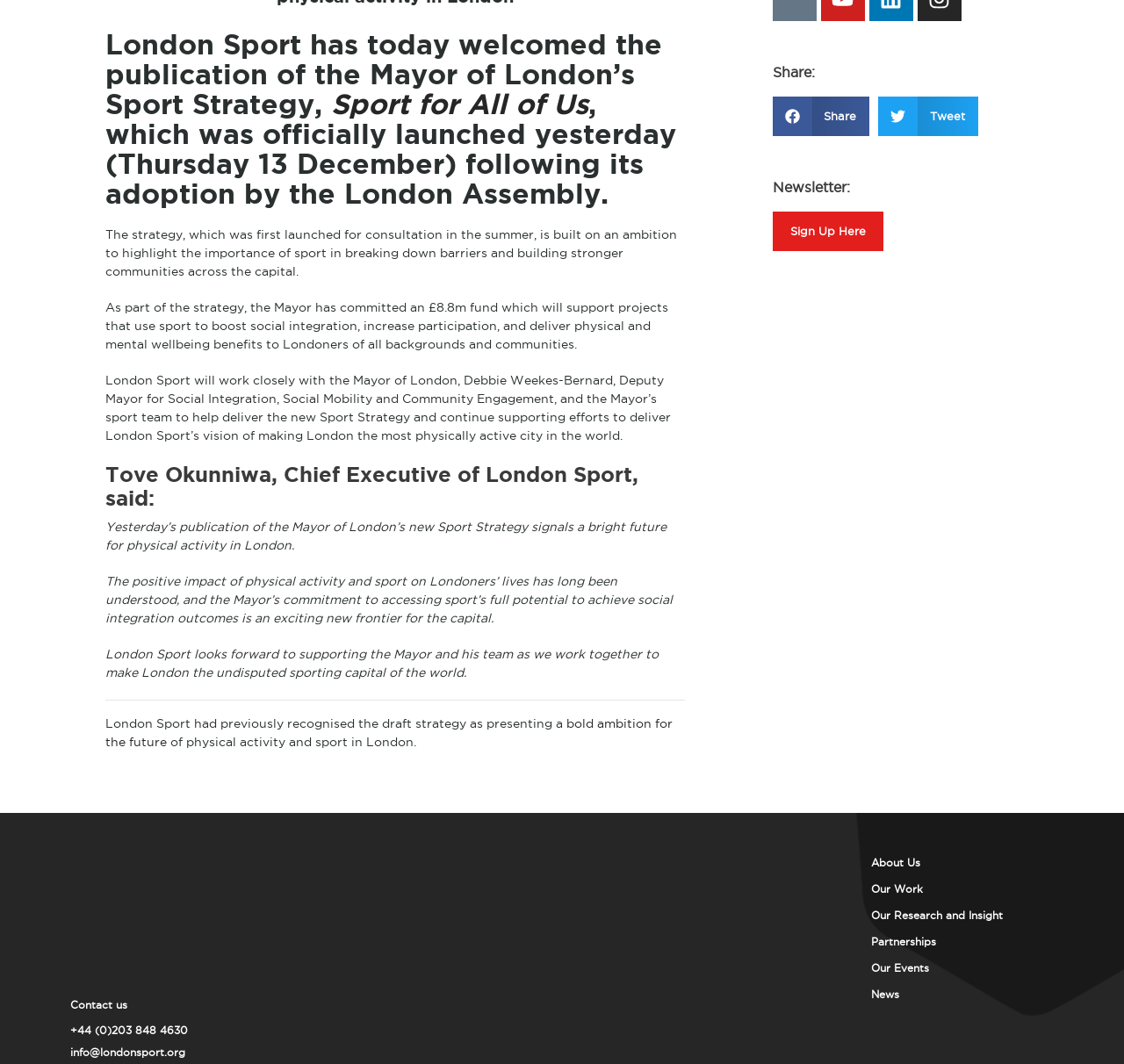Using the element description: "Share", determine the bounding box coordinates. The coordinates should be in the format [left, top, right, bottom], with values between 0 and 1.

[0.687, 0.091, 0.774, 0.128]